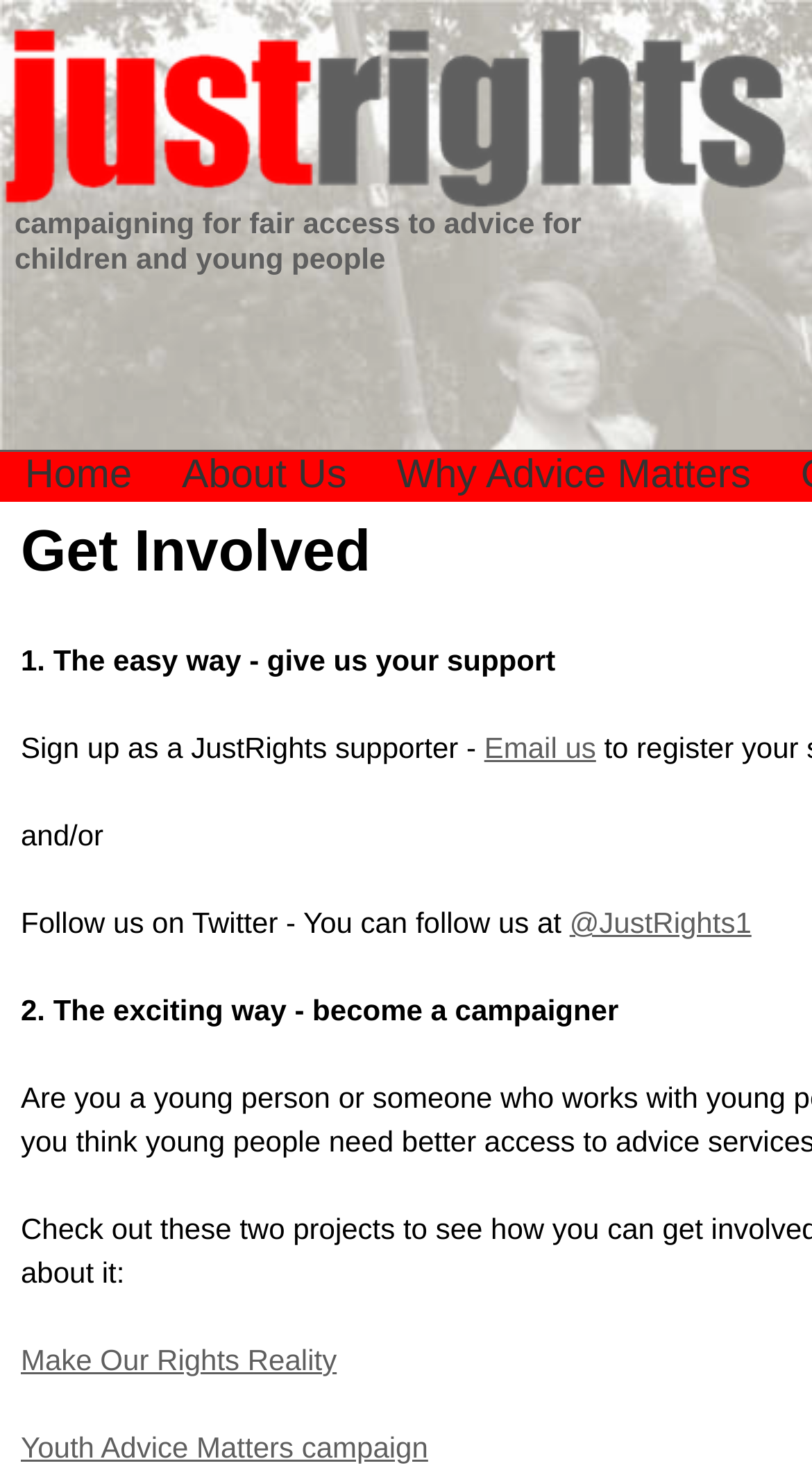Identify the bounding box coordinates for the UI element described as: "About Us".

[0.221, 0.306, 0.43, 0.338]